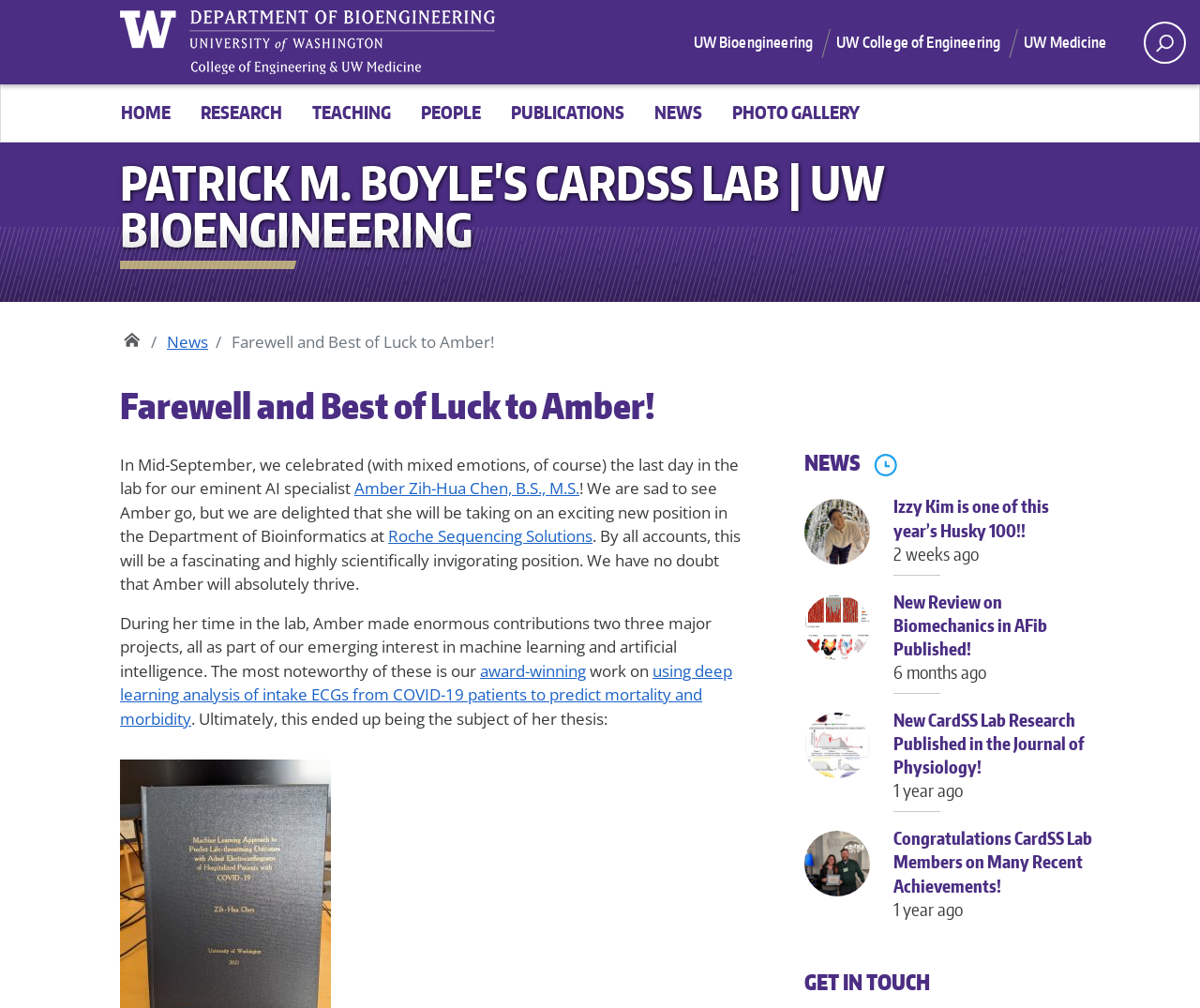What is Amber's new position?
Please respond to the question thoroughly and include all relevant details.

I found the answer by reading the text in the main content area which mentions that Amber will be taking on an exciting new position in the Department of Bioinformatics at Roche Sequencing Solutions.